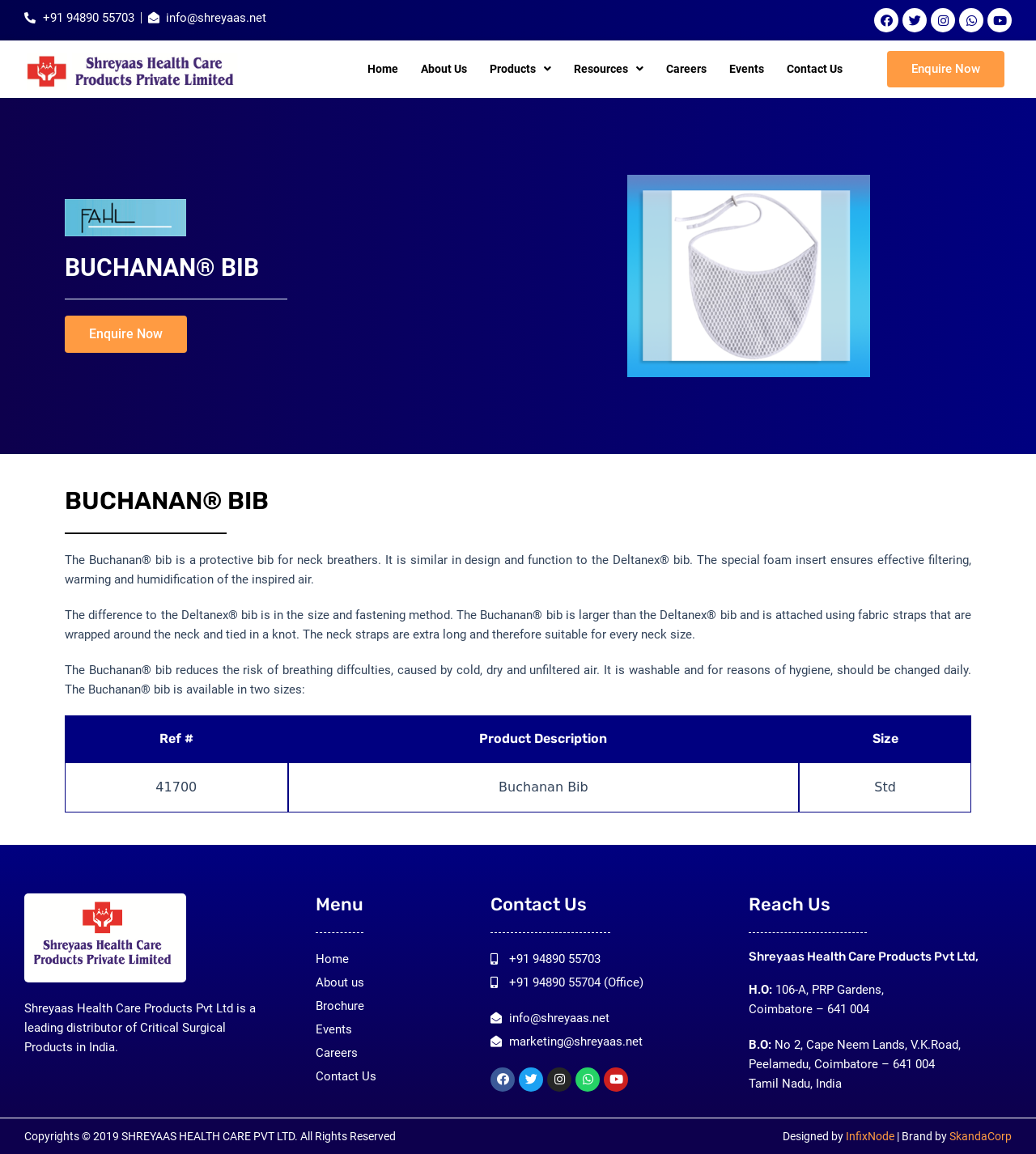Determine the bounding box coordinates of the clickable element to complete this instruction: "Learn more about Buchanan BIB". Provide the coordinates in the format of four float numbers between 0 and 1, [left, top, right, bottom].

[0.062, 0.218, 0.492, 0.245]